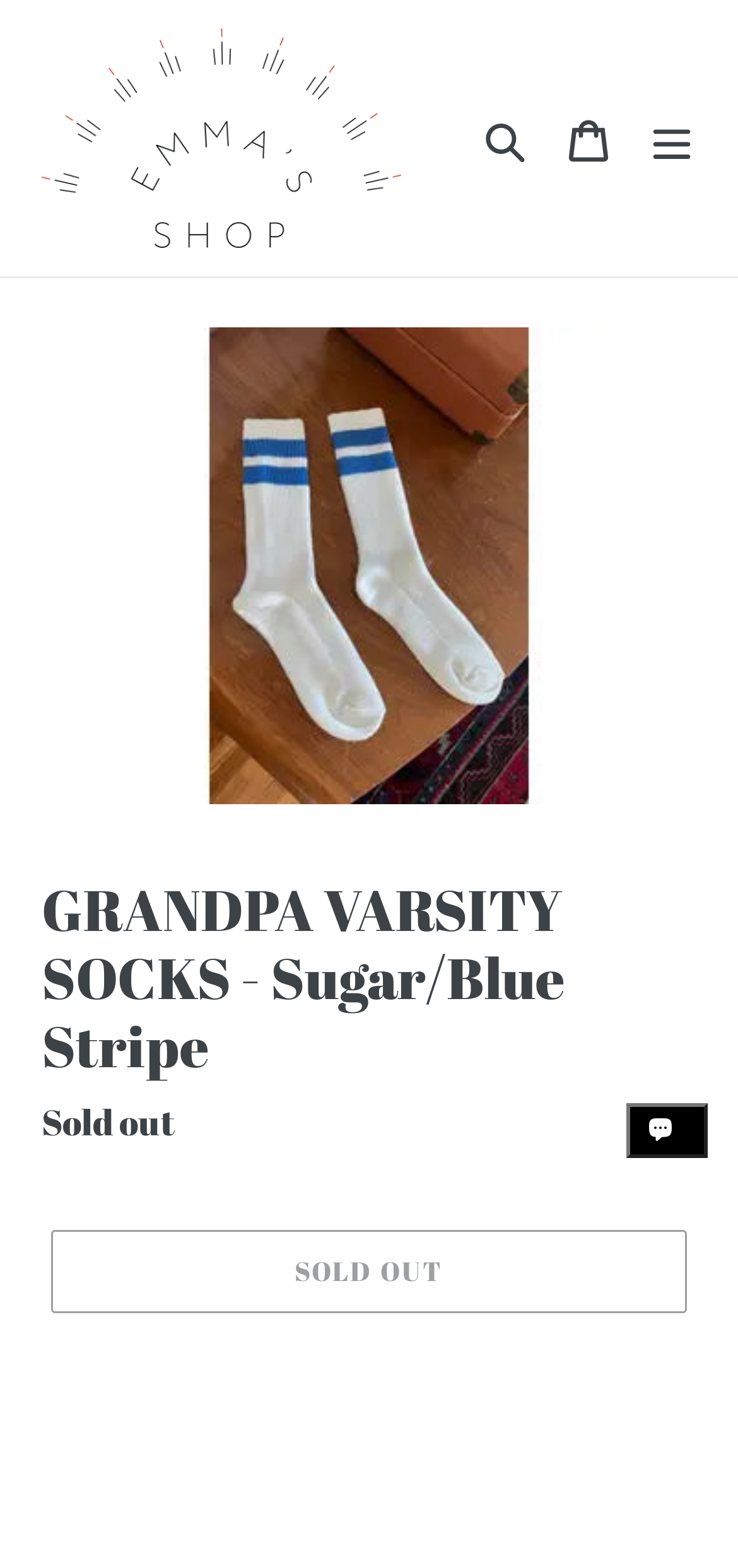Provide a one-word or one-phrase answer to the question:
What is the type of the product image?

Image